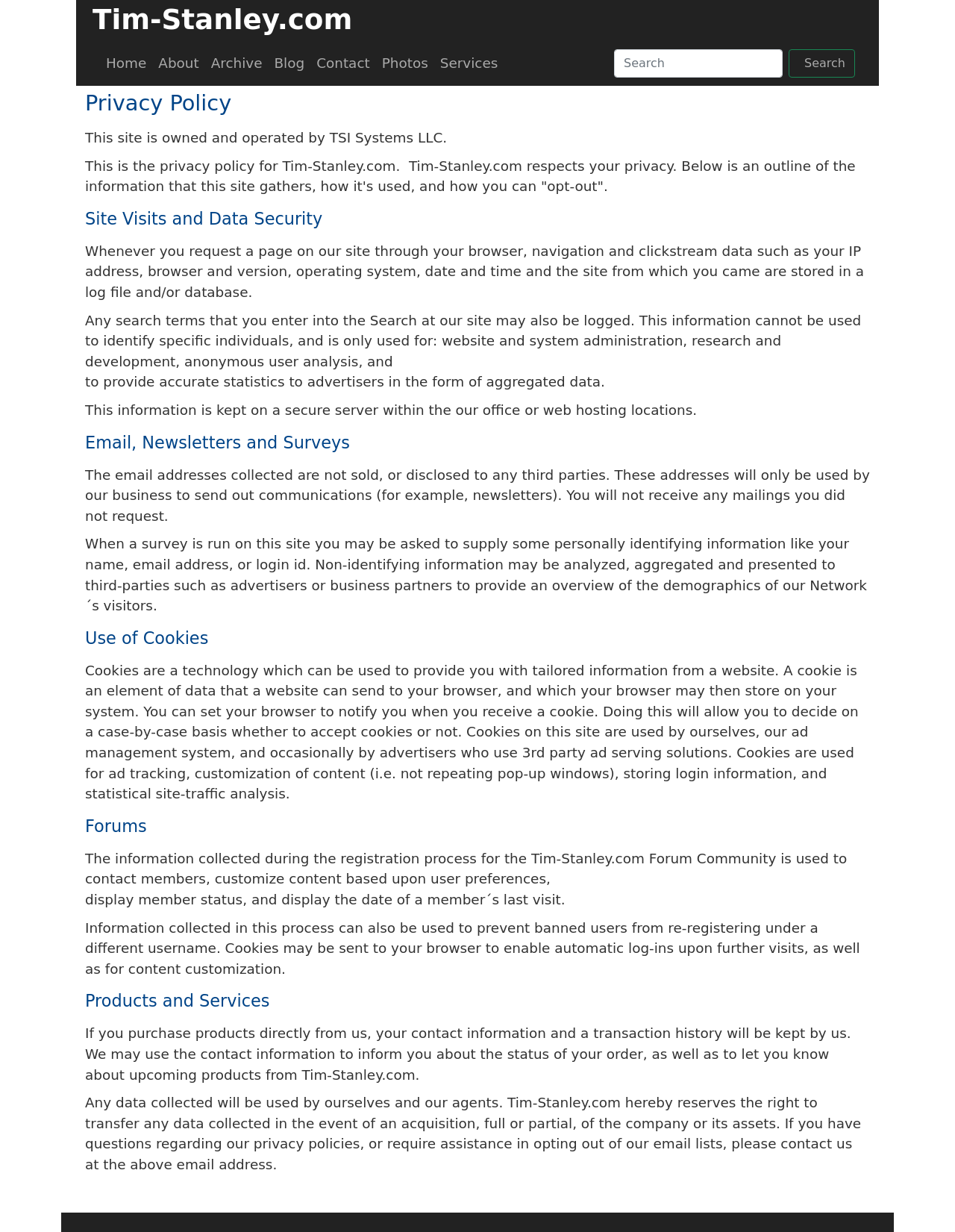Predict the bounding box of the UI element that fits this description: "About".

[0.16, 0.038, 0.215, 0.065]